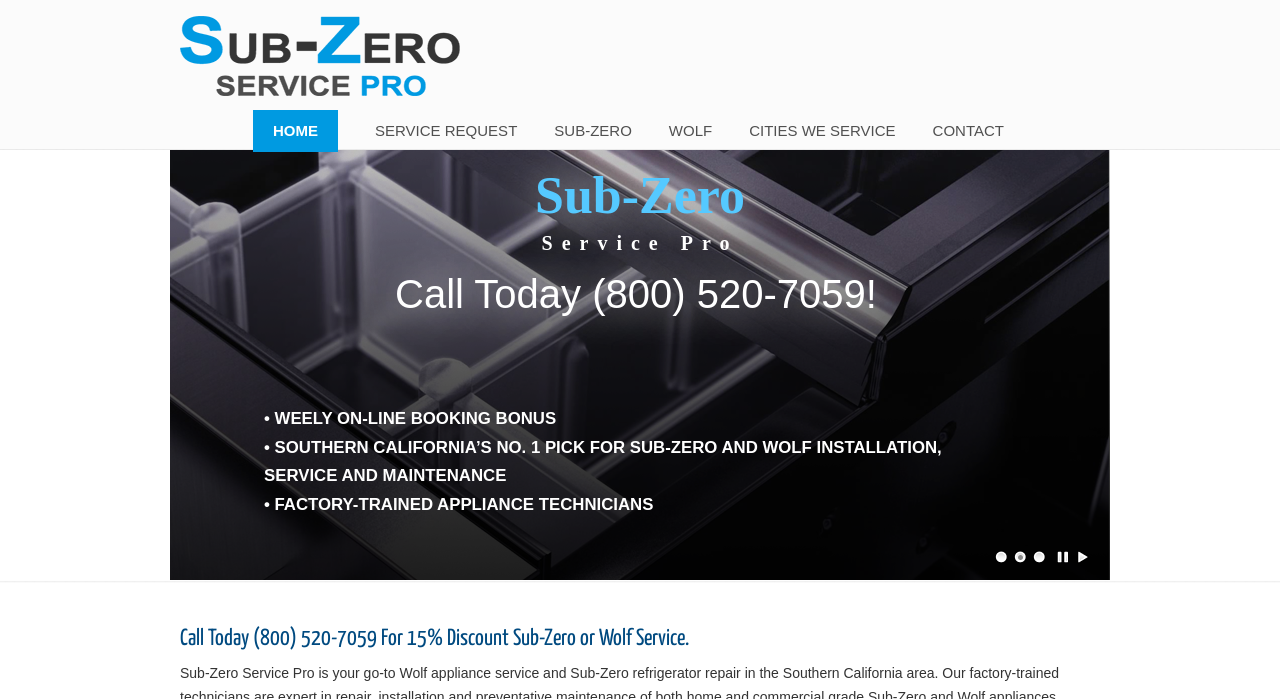Determine the bounding box for the UI element as described: "February 7, 2020". The coordinates should be represented as four float numbers between 0 and 1, formatted as [left, top, right, bottom].

None